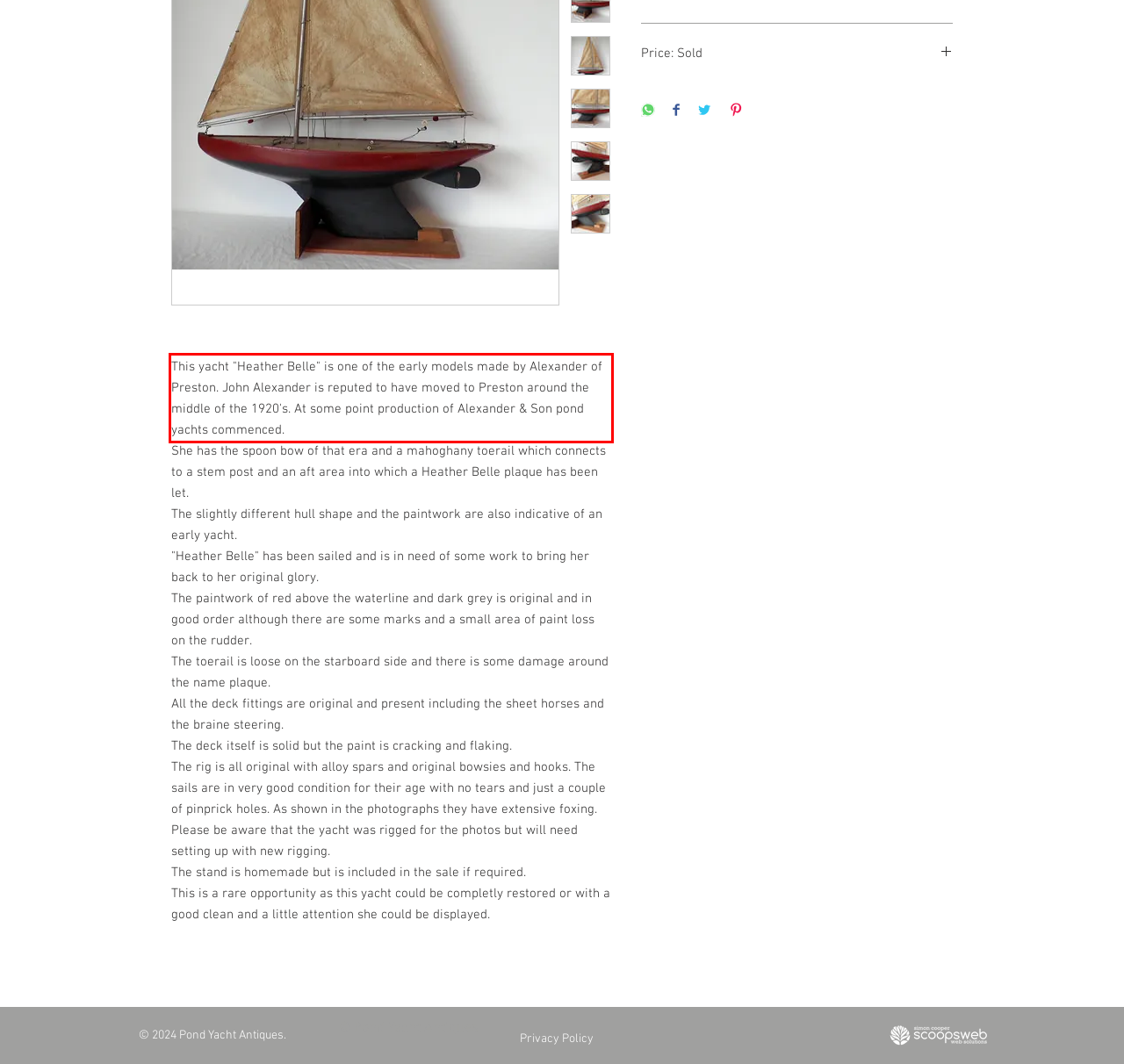Using OCR, extract the text content found within the red bounding box in the given webpage screenshot.

This yacht "Heather Belle" is one of the early models made by Alexander of Preston. John Alexander is reputed to have moved to Preston around the middle of the 1920's. At some point production of Alexander & Son pond yachts commenced.